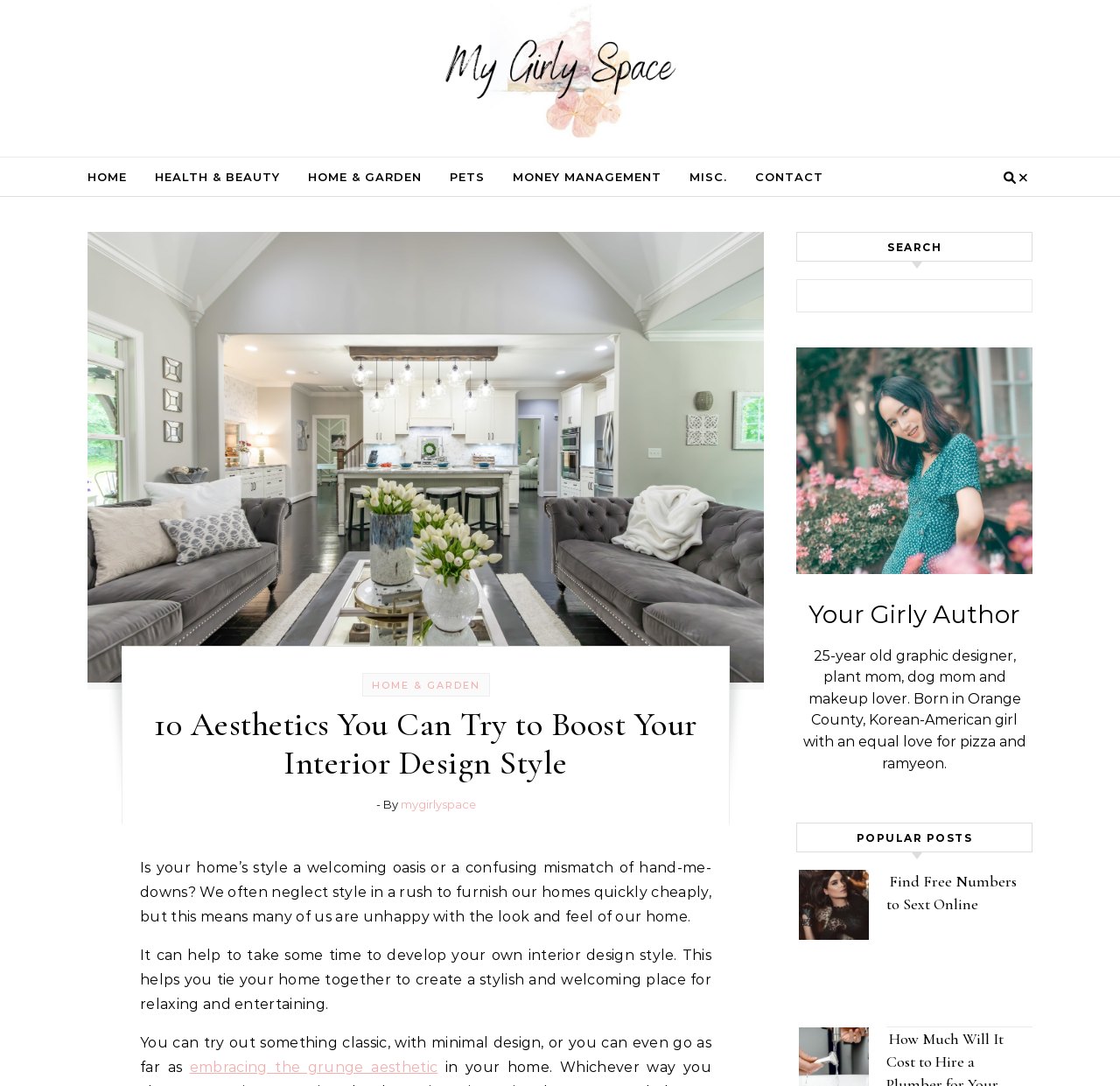Can you find the bounding box coordinates of the area I should click to execute the following instruction: "Visit the 'HEALTH & BEAUTY' page"?

[0.126, 0.145, 0.262, 0.18]